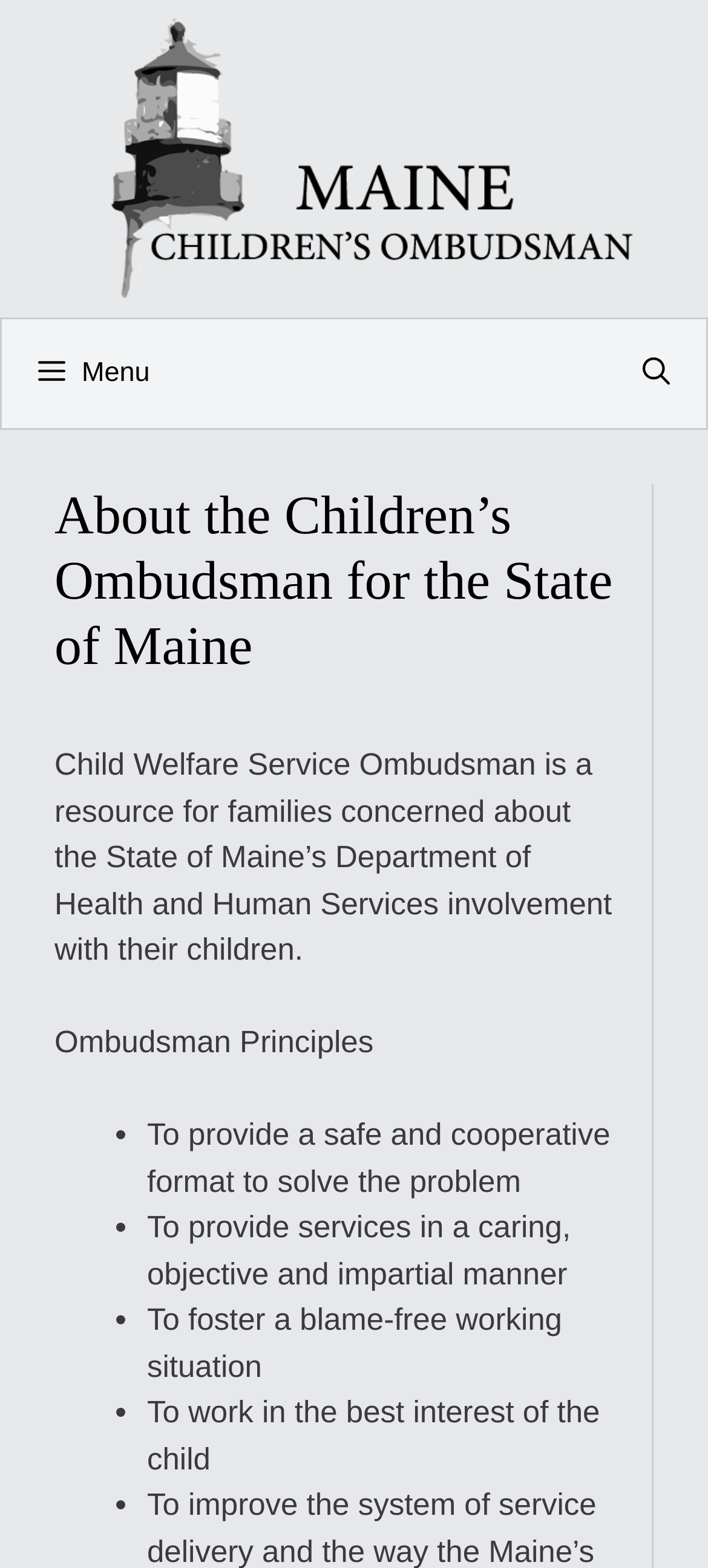What is the second Ombudsman Principle?
Using the image, provide a concise answer in one word or a short phrase.

To provide services in a caring, objective and impartial manner